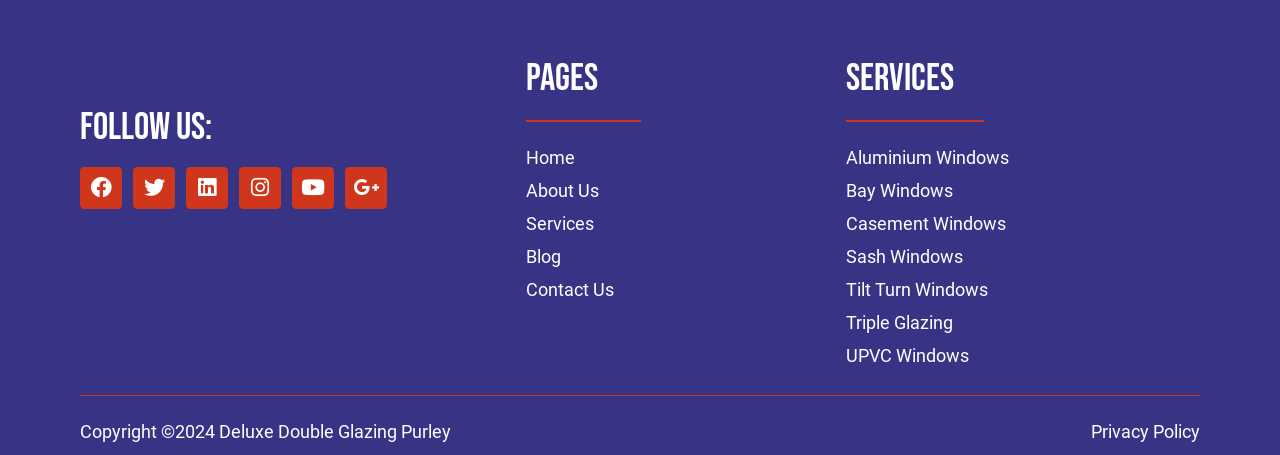Answer the question briefly using a single word or phrase: 
What type of windows are available on the website?

Aluminium, Bay, Casement, Sash, Tilt Turn, UPVC